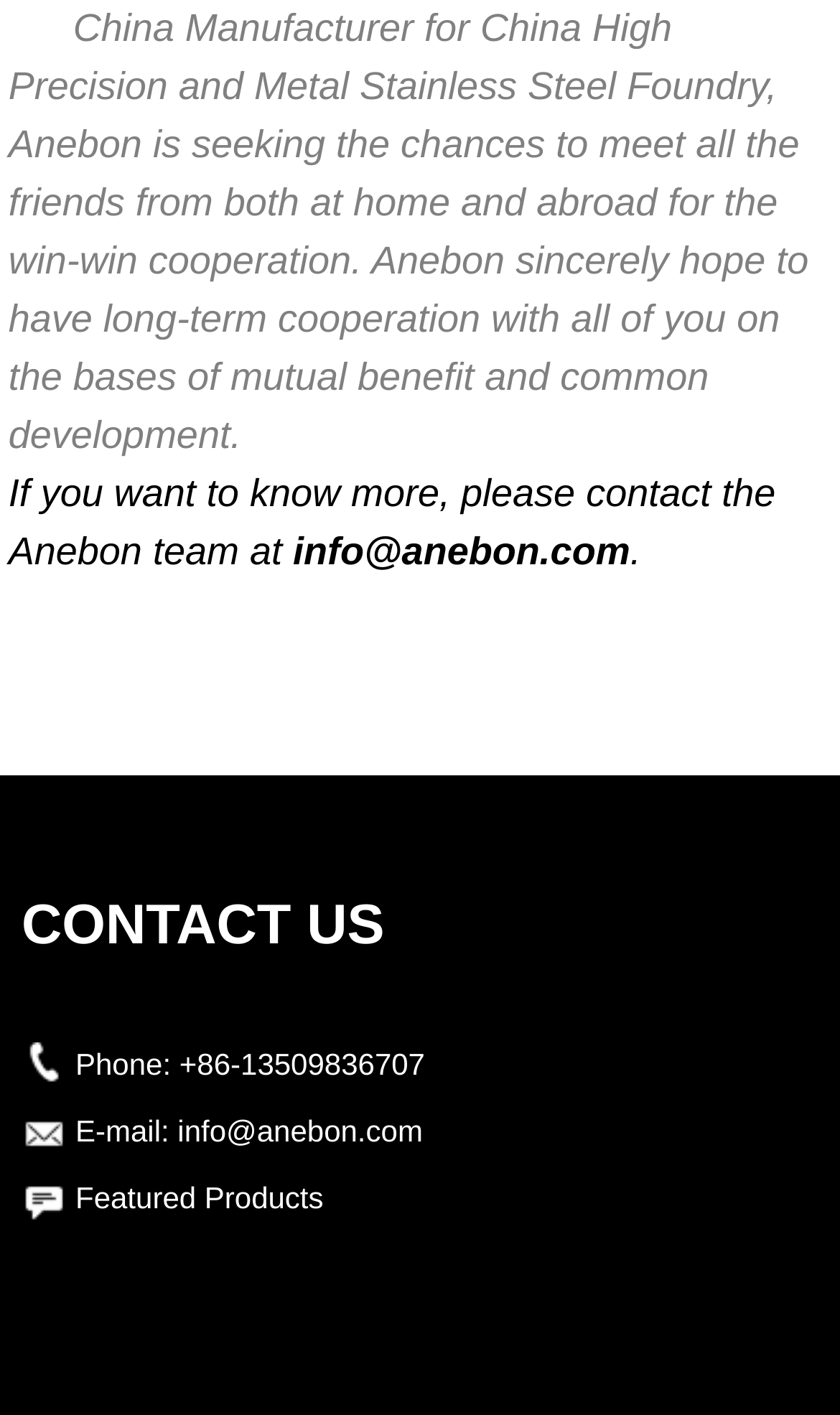What is the link to explore featured products?
Deliver a detailed and extensive answer to the question.

The link to explore featured products can be found in the 'CONTACT US' section, where it is listed as a separate link labeled 'Featured Products'.